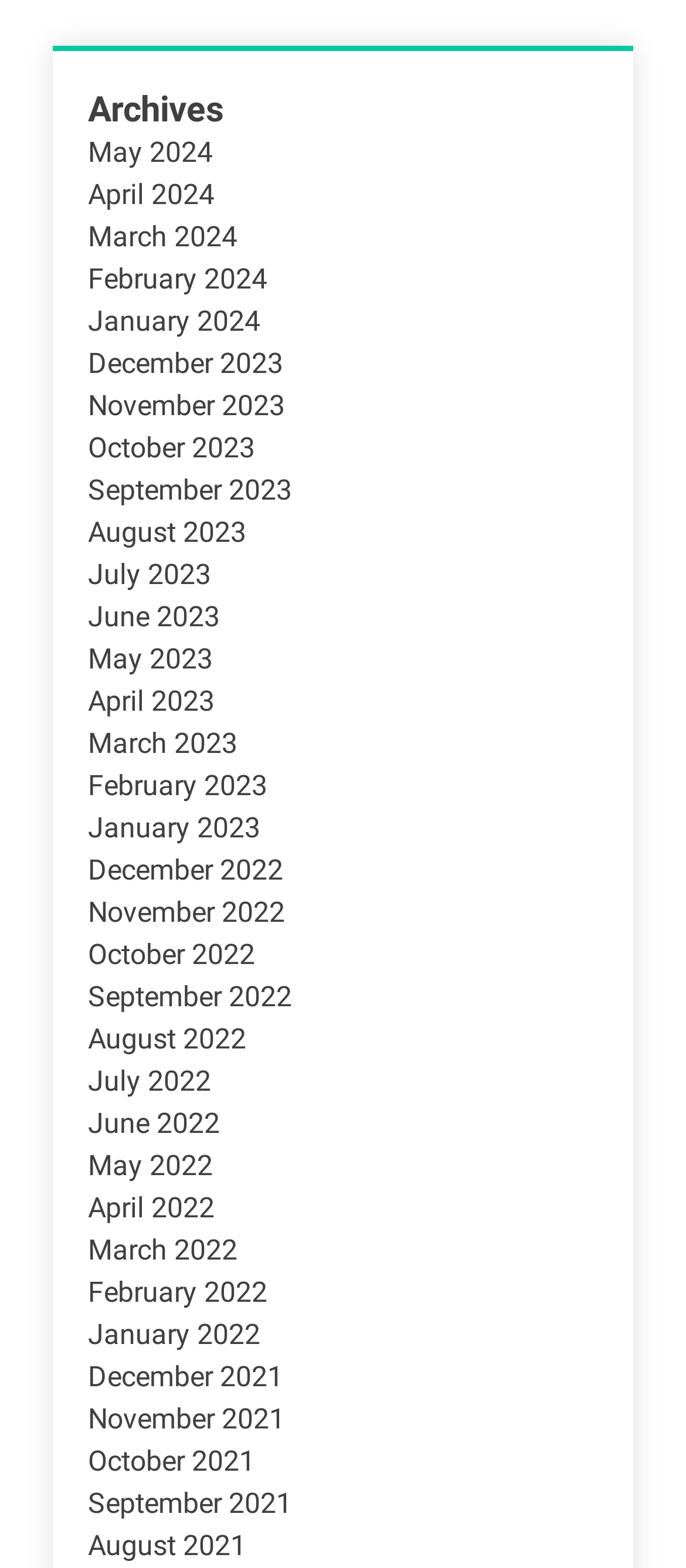What is the earliest month listed?
Based on the image, give a one-word or short phrase answer.

December 2021